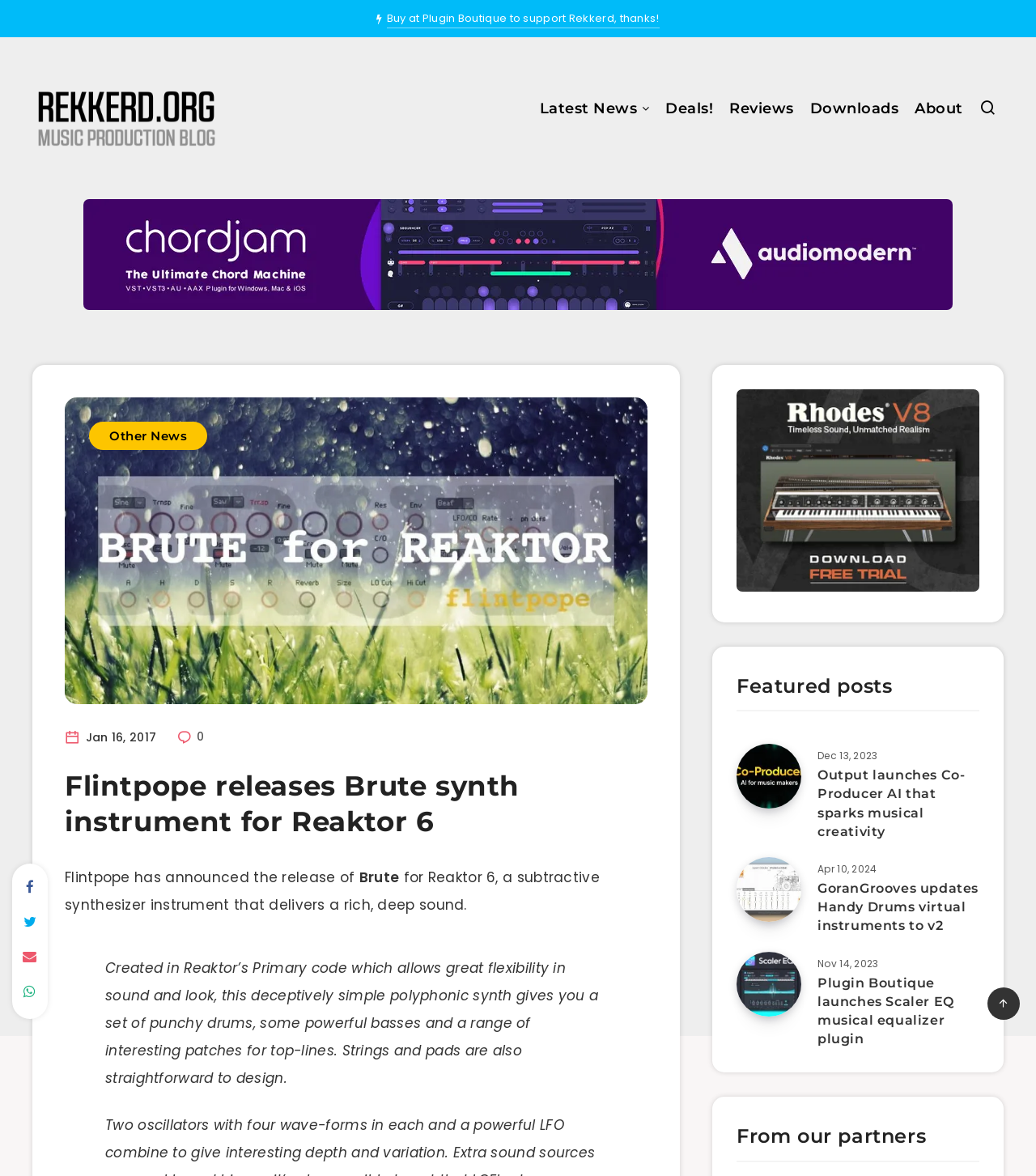Indicate the bounding box coordinates of the clickable region to achieve the following instruction: "Click on the 'Buy at Plugin Boutique to support Rekkerd, thanks!' link."

[0.373, 0.009, 0.636, 0.023]